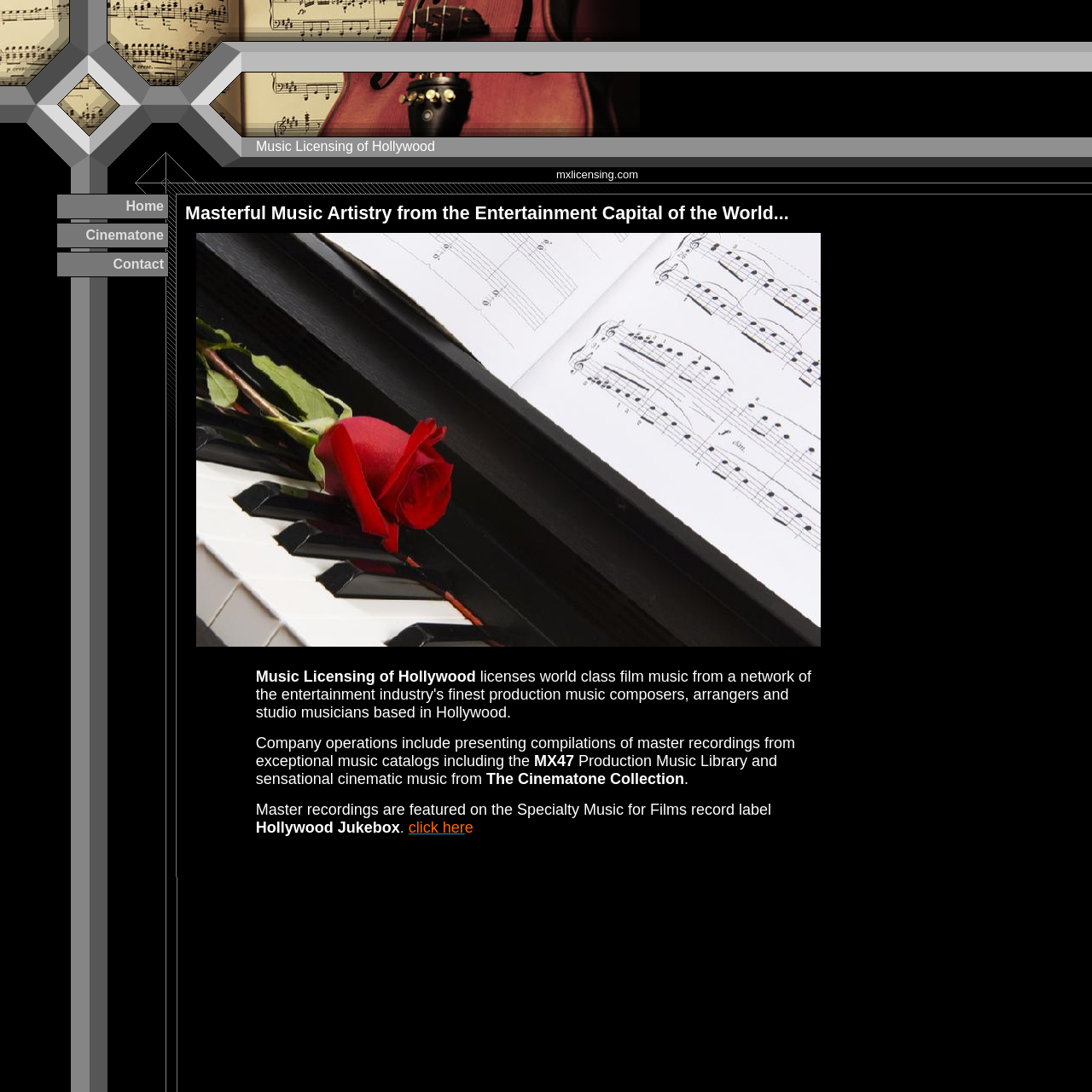What is the name of the collection mentioned on this website?
Based on the screenshot, respond with a single word or phrase.

The Cinematone Collection